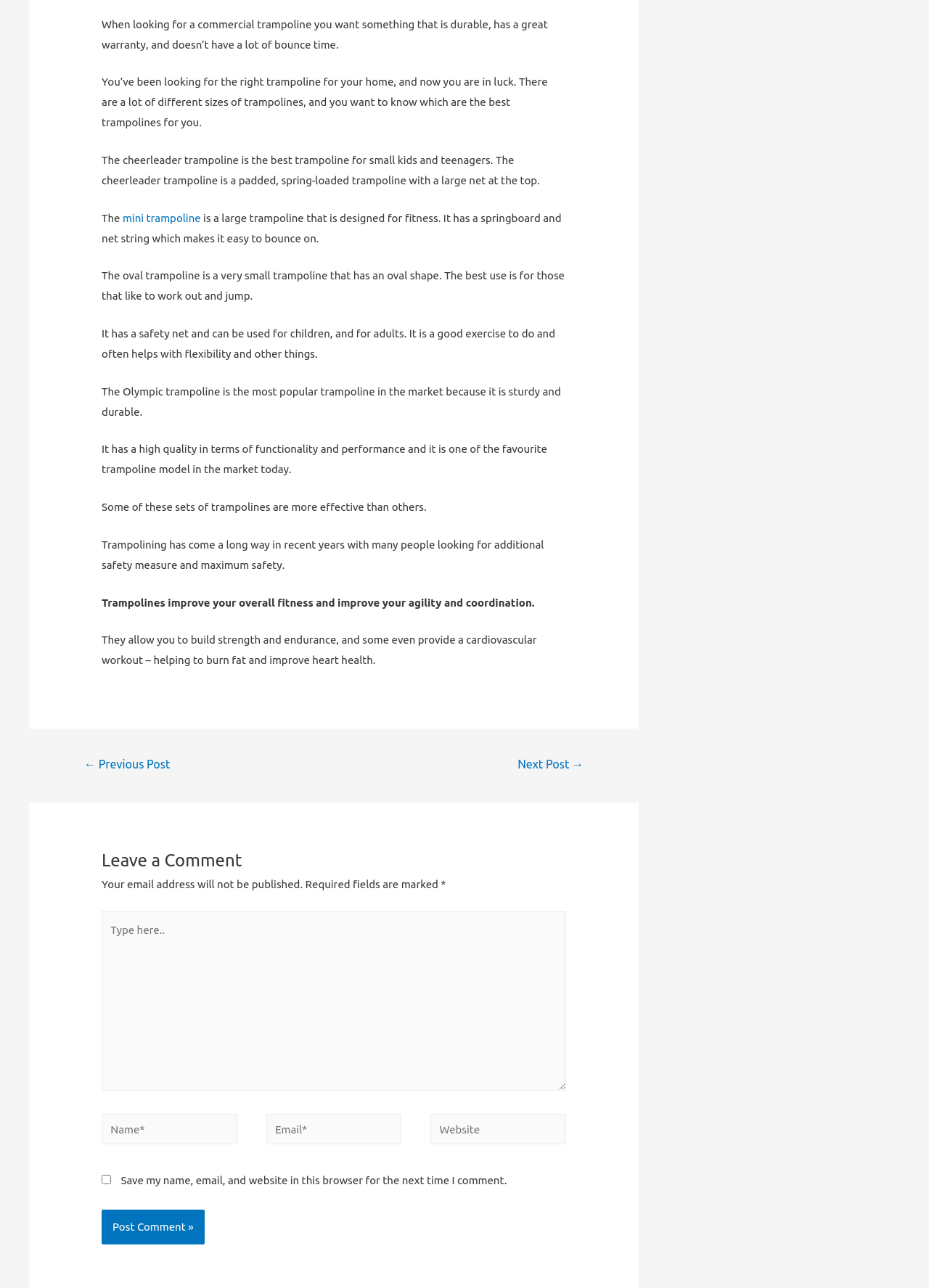What is the benefit of trampolining?
Based on the image, answer the question with as much detail as possible.

The webpage states that trampolining improves overall fitness, agility, and coordination, and also provides a cardiovascular workout, helping to burn fat and improve heart health.